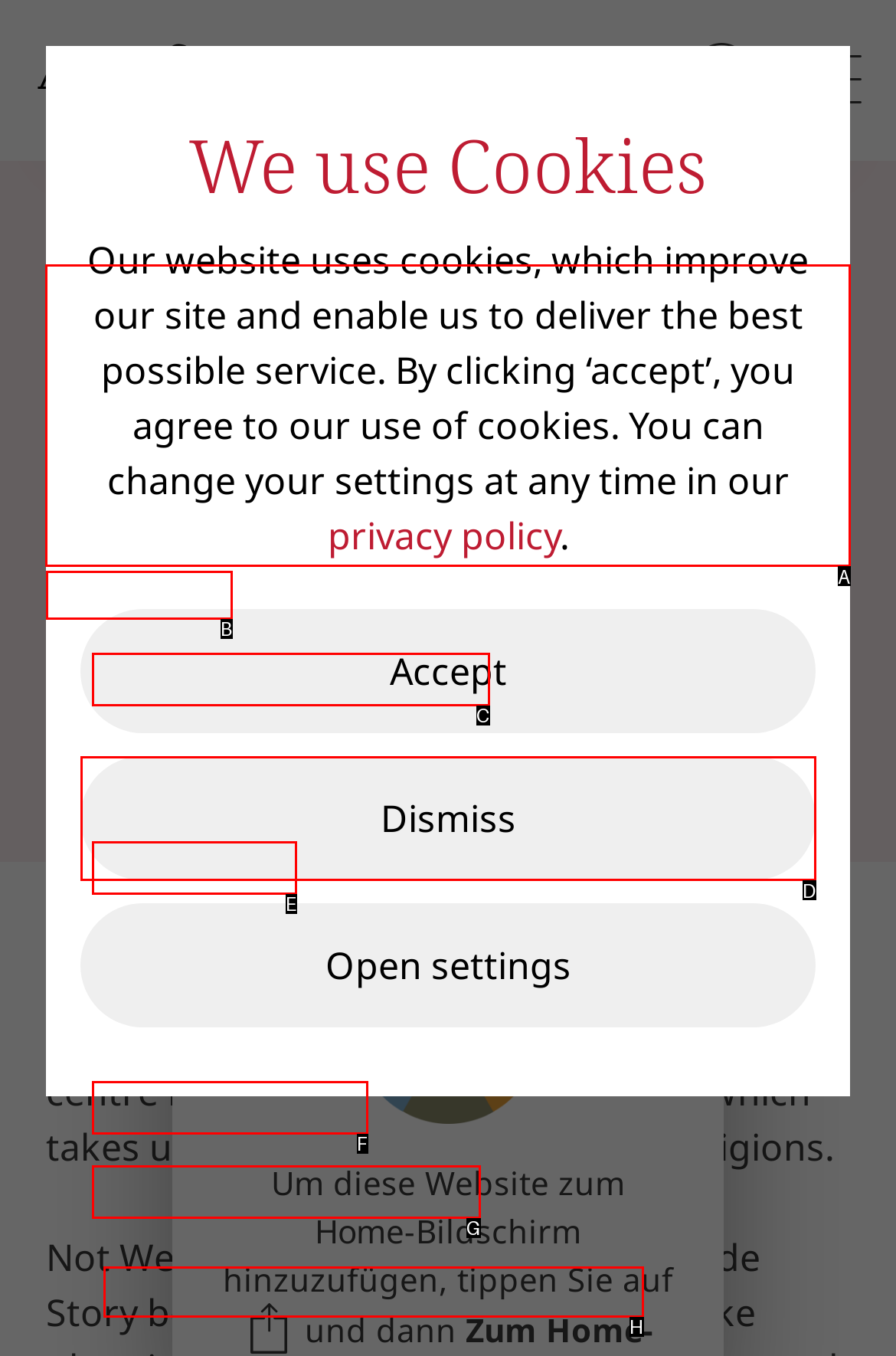To complete the task: Read the article about The Middle East Side Story, which option should I click? Answer with the appropriate letter from the provided choices.

A